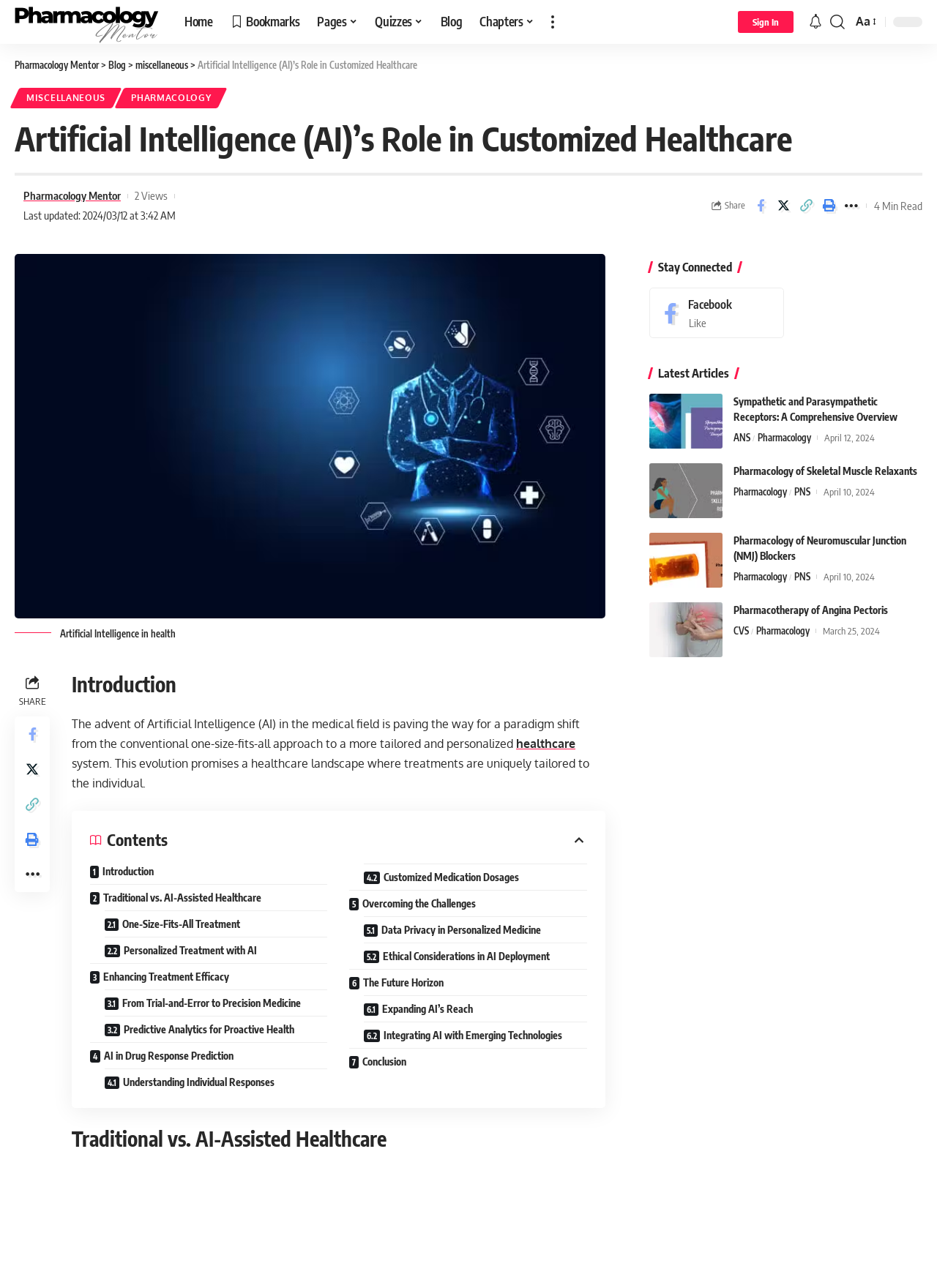Please give the bounding box coordinates of the area that should be clicked to fulfill the following instruction: "Share the article on Facebook". The coordinates should be in the format of four float numbers from 0 to 1, i.e., [left, top, right, bottom].

[0.801, 0.151, 0.823, 0.169]